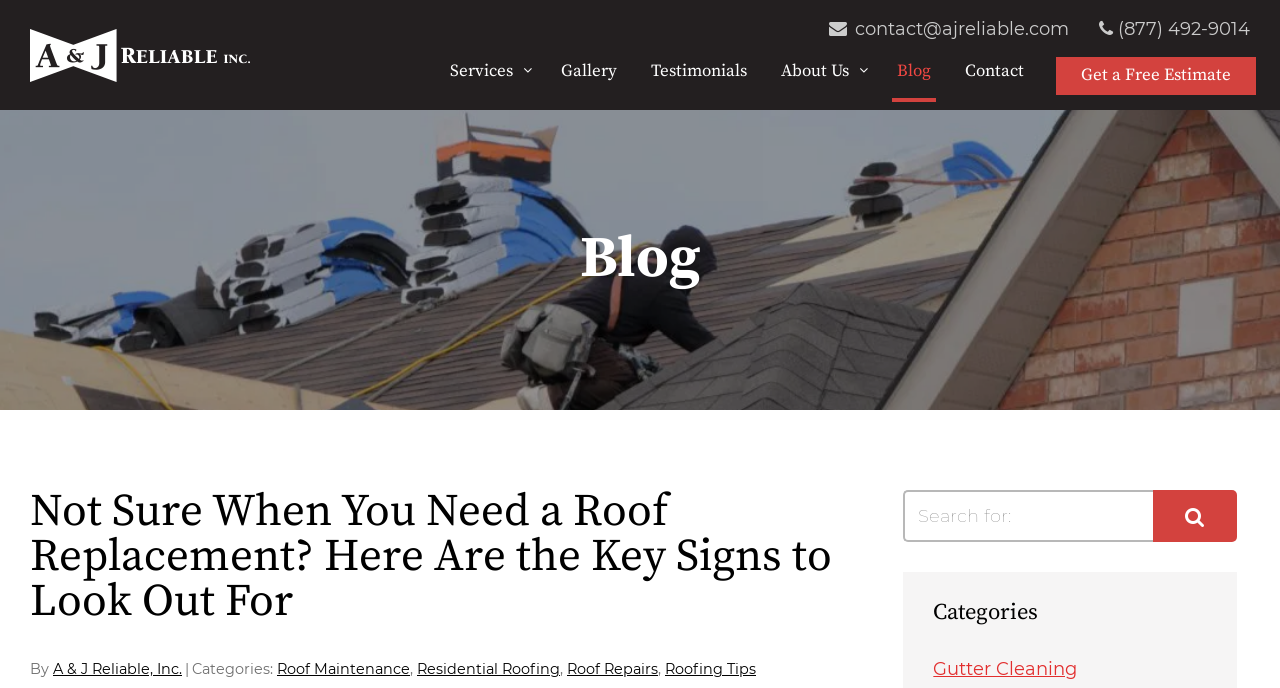Detail the webpage's structure and highlights in your description.

This webpage is about A & J Reliable, a roofing company in NY & NJ. At the top left, there is a link to skip to the content. Below it, there is a layout table that spans almost the entire width of the page. Within this table, there is a link to the company's homepage, accompanied by an image of the company's logo, positioned at the top left. 

To the right of the logo, there are several links, including contact information, services, gallery, testimonials, about us, blog, contact, and a call-to-action to get a free estimate. These links are arranged horizontally, taking up the top section of the page.

Below these links, there is a heading that reads "Not Sure When You Need a Roof Replacement? Here Are the Key Signs to Look Out For." This heading is followed by a blog post, which includes the author's name, A & J Reliable, Inc., and categories such as Roof Maintenance, Residential Roofing, Roof Repairs, and Roofing Tips.

On the right side of the blog post, there is a search bar with a search button. Above the search bar, there is a heading that reads "Categories." Below the search bar, there is a link to the category "Gutter Cleaning."

Overall, the webpage appears to be a blog post about roof replacement, with a focus on the company's services and expertise in the field.